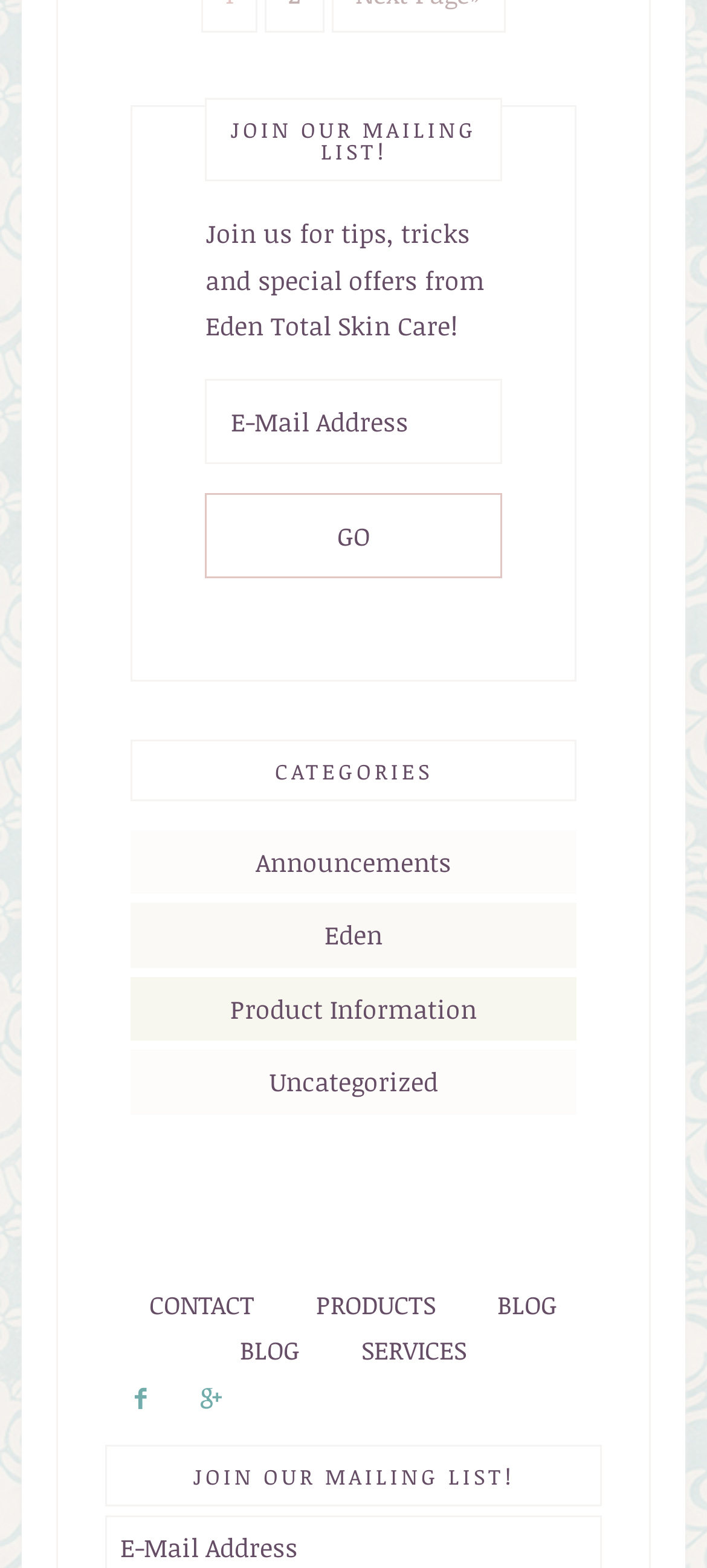Refer to the image and provide an in-depth answer to the question:
What is the purpose of the input field?

The input field is located below the heading 'JOIN OUR MAILING LIST!' and has a placeholder text 'E-Mail Address'. It is required to be filled in, indicating that it is used to collect email addresses from users who want to join the mailing list.